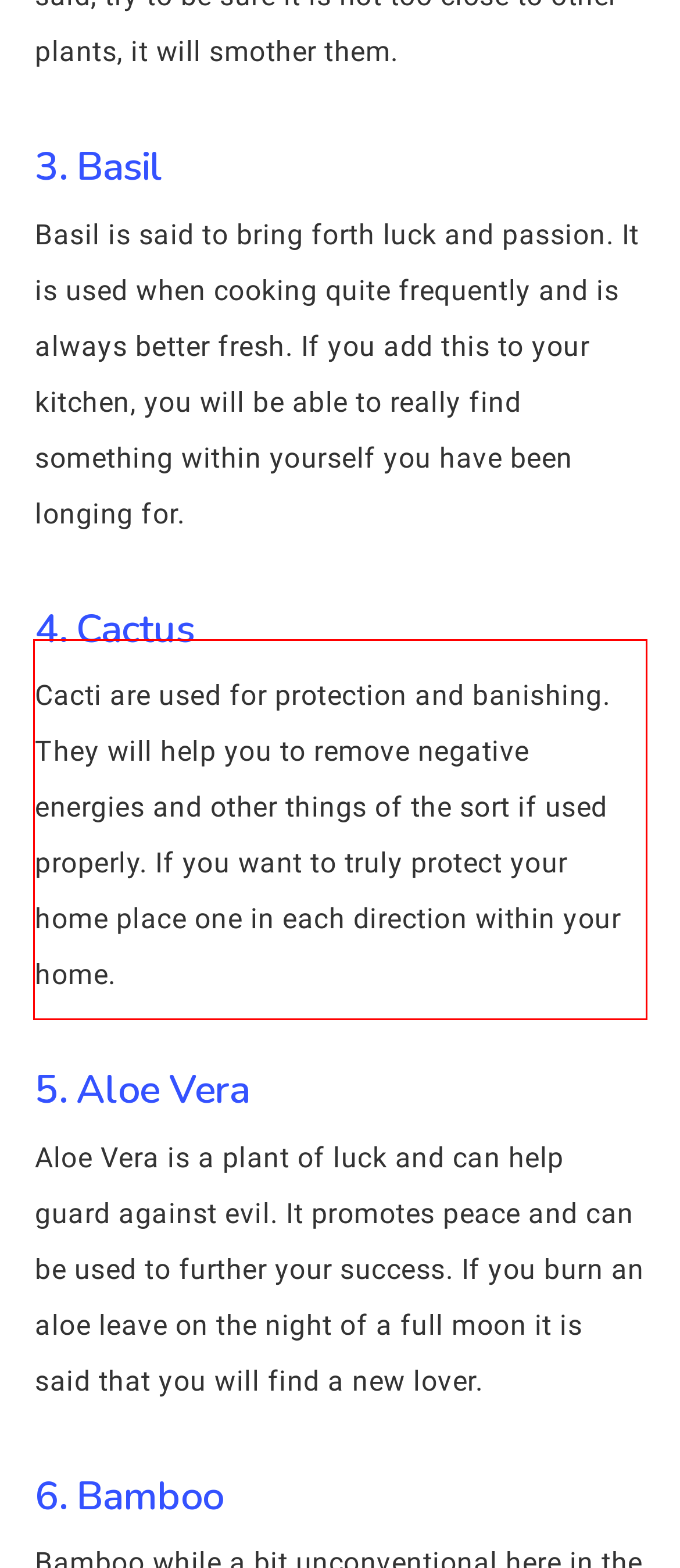Given a webpage screenshot, identify the text inside the red bounding box using OCR and extract it.

Cacti are used for protection and banishing. They will help you to remove negative energies and other things of the sort if used properly. If you want to truly protect your home place one in each direction within your home.